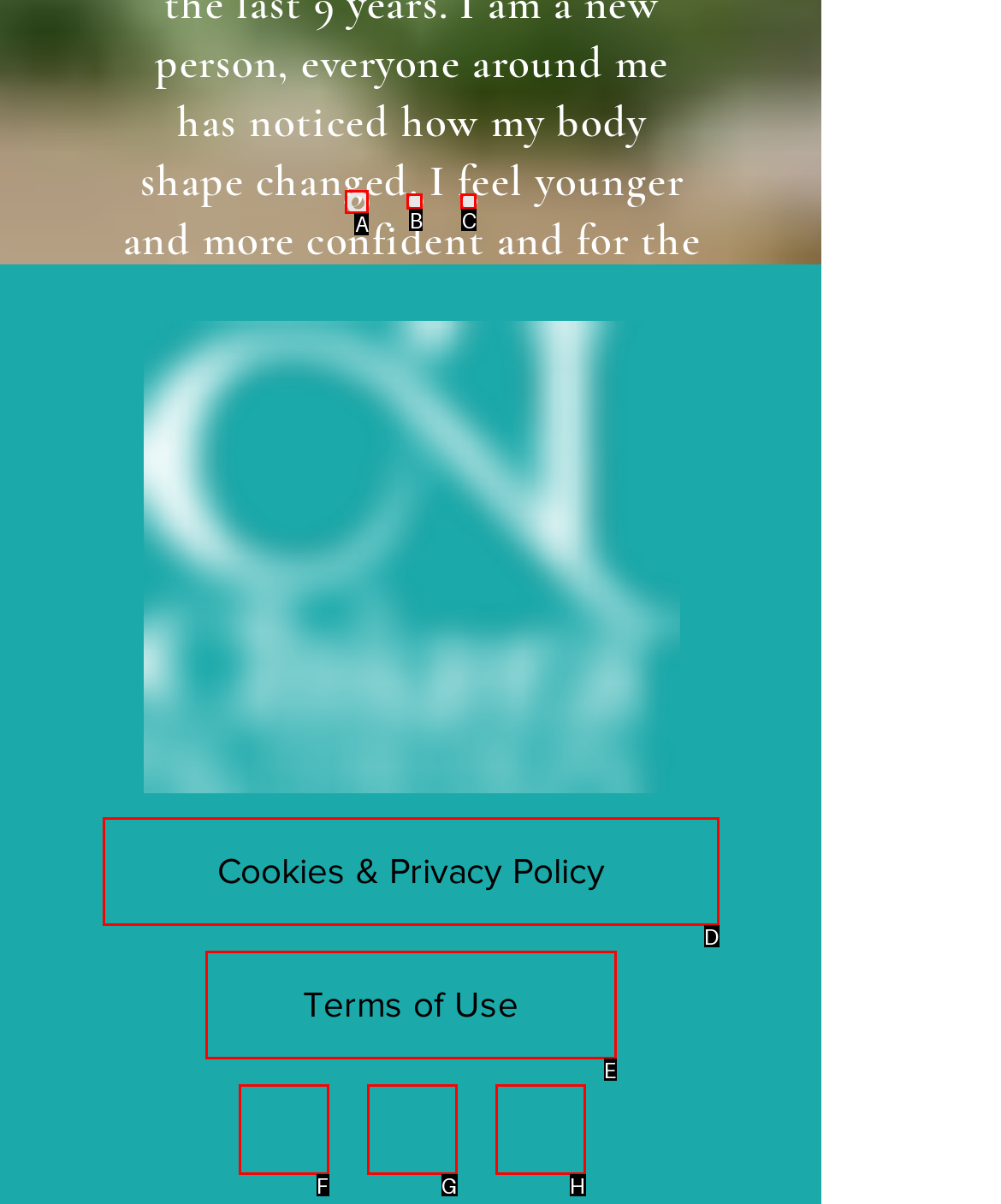Please indicate which option's letter corresponds to the task: check Cookies & Privacy Policy by examining the highlighted elements in the screenshot.

D